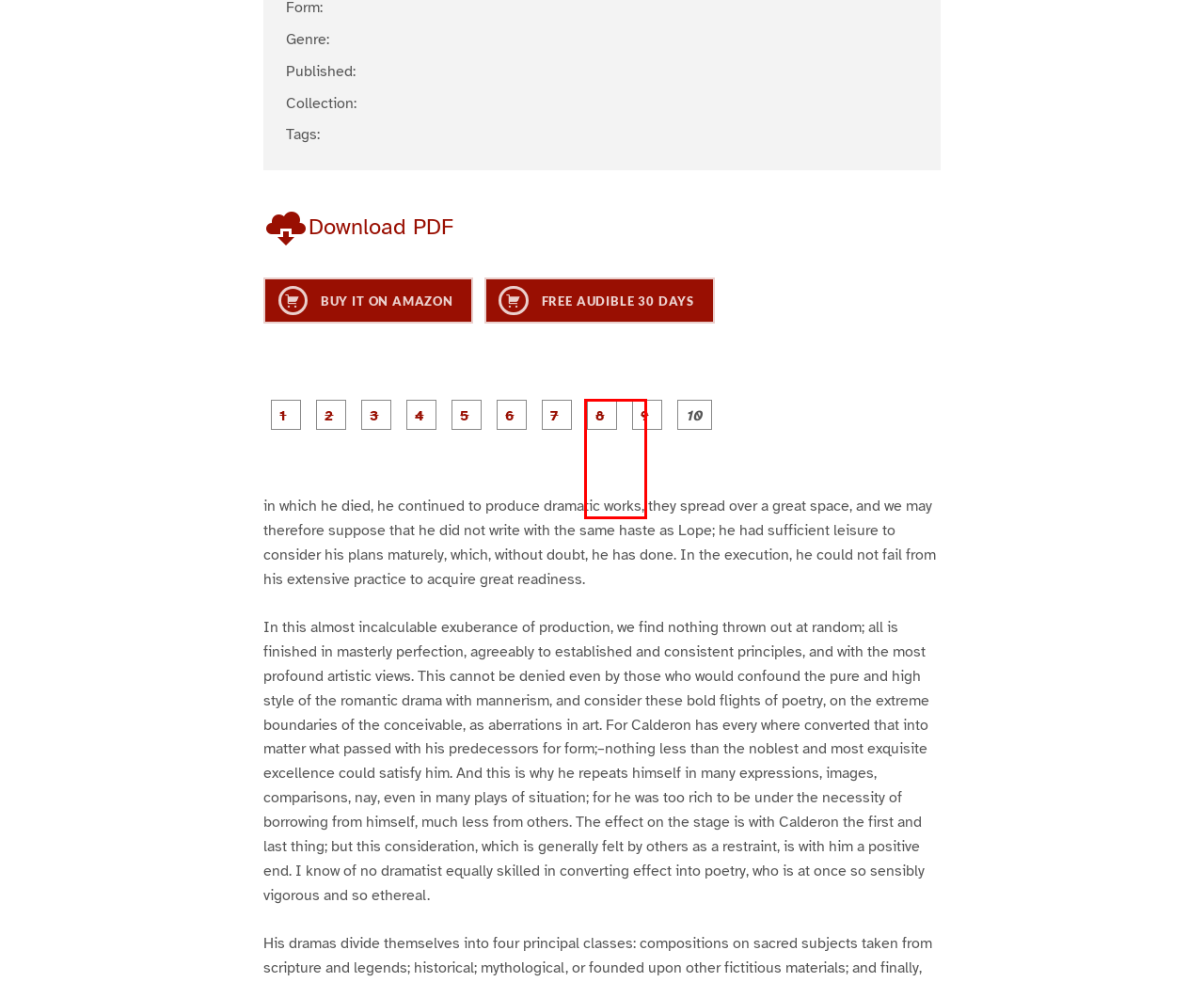Given a screenshot of a webpage with a red bounding box around an element, choose the most appropriate webpage description for the new page displayed after clicking the element within the bounding box. Here are the candidates:
A. Lectures on Dramatic Art by August Wilhelm Schlegel - Page 9 of 10
B. English Fairy Tales by Joseph Jacobs
C. Mensural Illnatured Directive Completion
D. Lectures on Dramatic Art by August Wilhelm Schlegel - Page 4 of 10
E. Lectures on Dramatic Art by August Wilhelm Schlegel - Page 8 of 10
F. Amazon.com
G. Lectures on Dramatic Art by August Wilhelm Schlegel - Page 6 of 10
H. Lectures on Dramatic Art by August Wilhelm Schlegel - Page 5 of 10

E